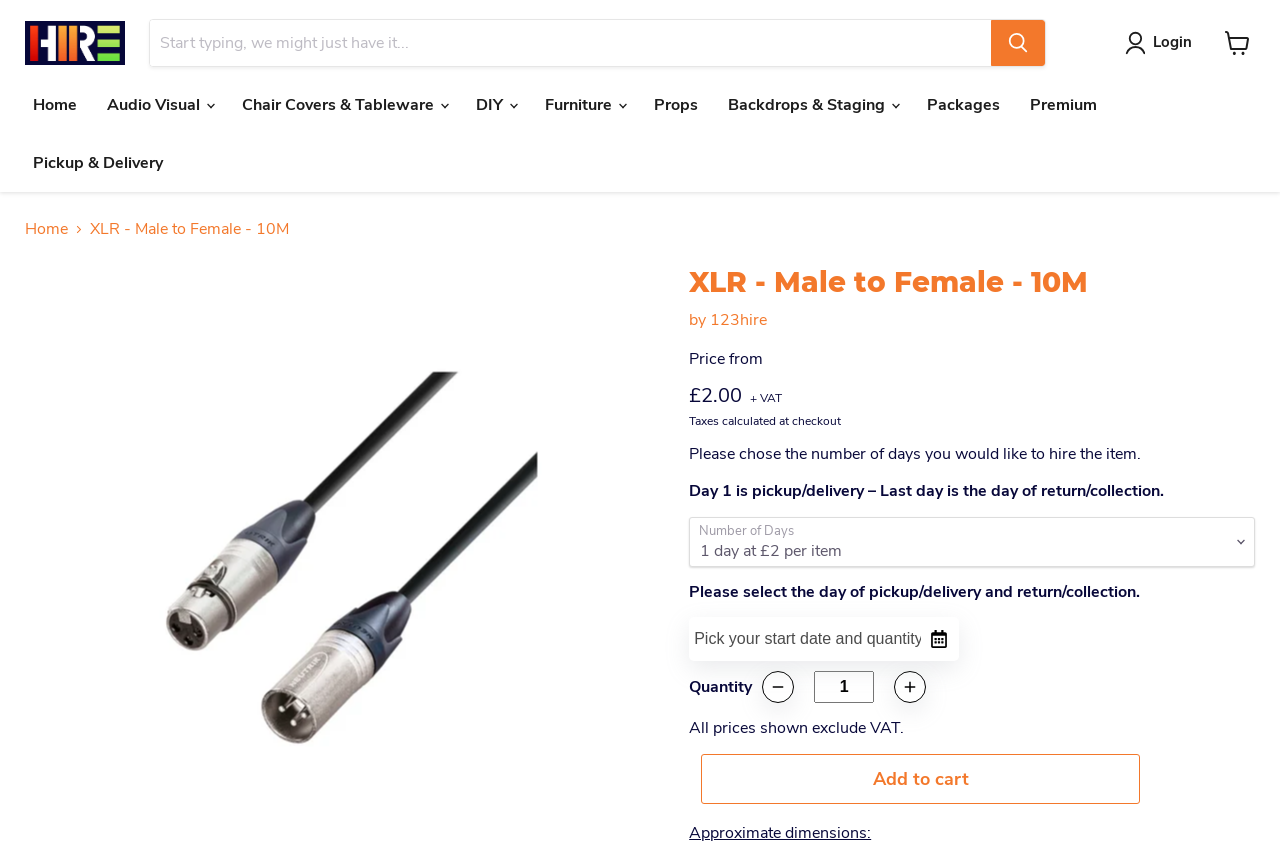From the image, can you give a detailed response to the question below:
What is the price of the product?

I found the price of the product by looking at the section where it says 'Price from' and then seeing the price '£2.00' next to it.